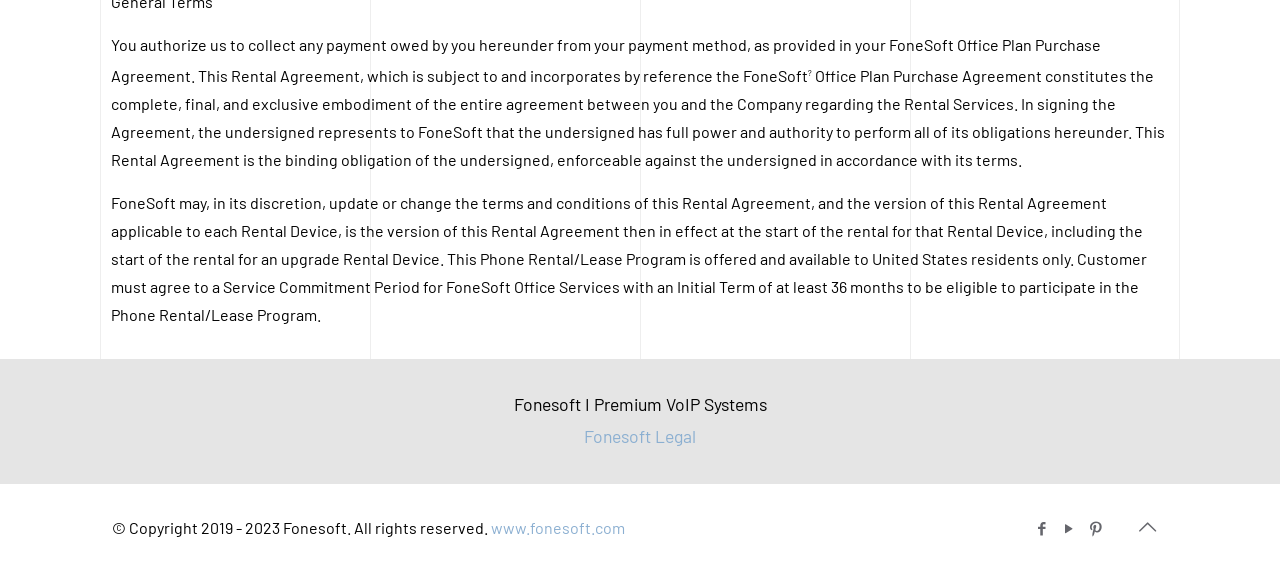Determine the bounding box for the HTML element described here: "www.fonesoft.com". The coordinates should be given as [left, top, right, bottom] with each number being a float between 0 and 1.

[0.384, 0.902, 0.488, 0.935]